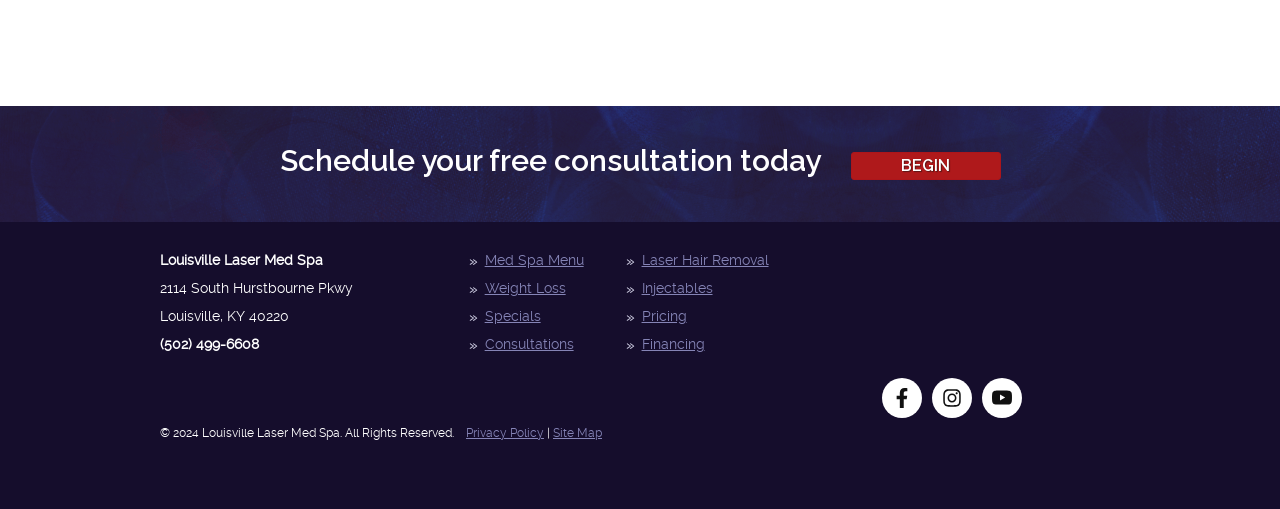Locate the bounding box coordinates of the region to be clicked to comply with the following instruction: "View Med Spa Menu". The coordinates must be four float numbers between 0 and 1, in the form [left, top, right, bottom].

[0.379, 0.483, 0.489, 0.538]